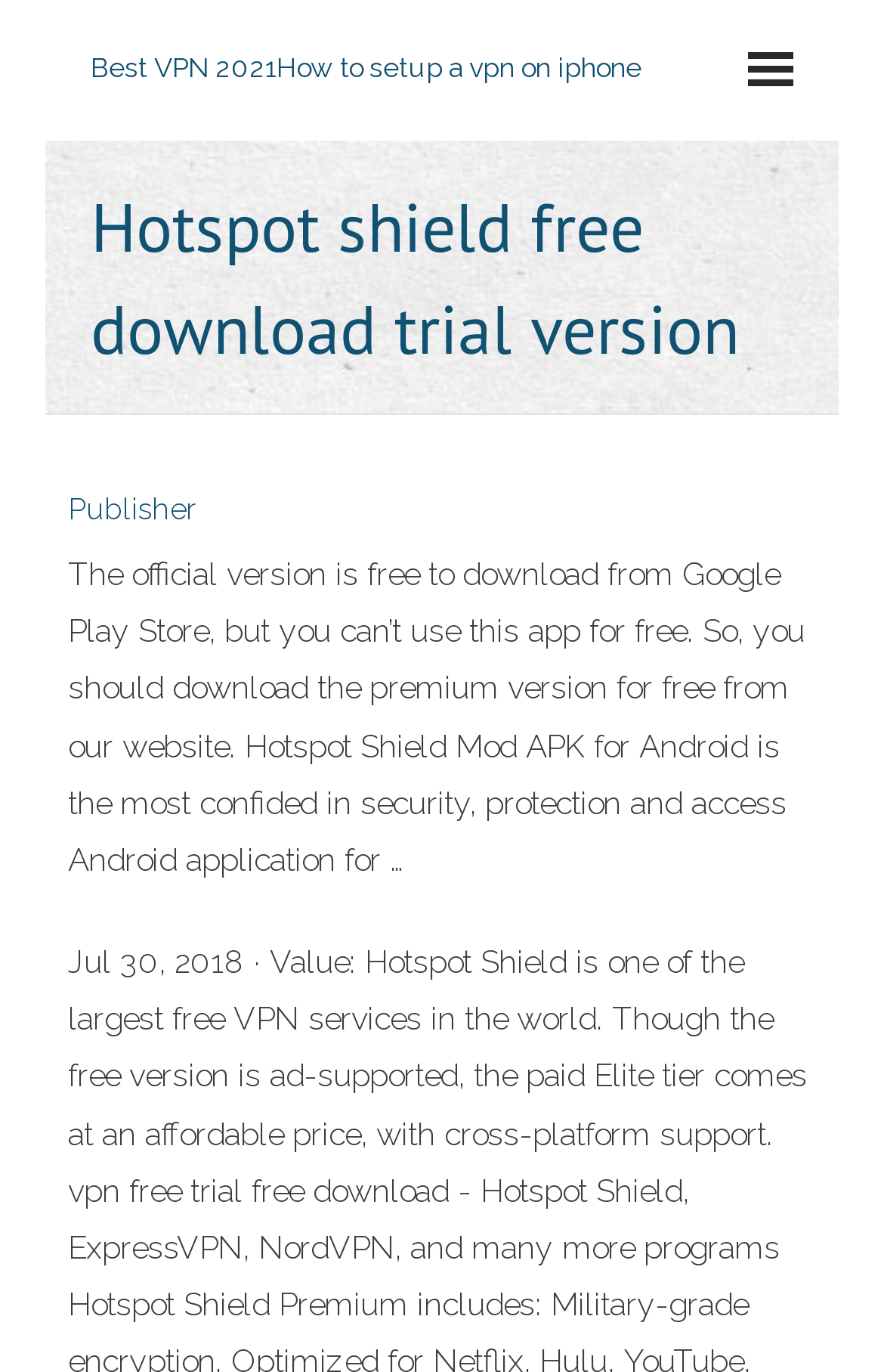Bounding box coordinates are specified in the format (top-left x, top-left y, bottom-right x, bottom-right y). All values are floating point numbers bounded between 0 and 1. Please provide the bounding box coordinate of the region this sentence describes: Publisher

[0.077, 0.358, 0.223, 0.383]